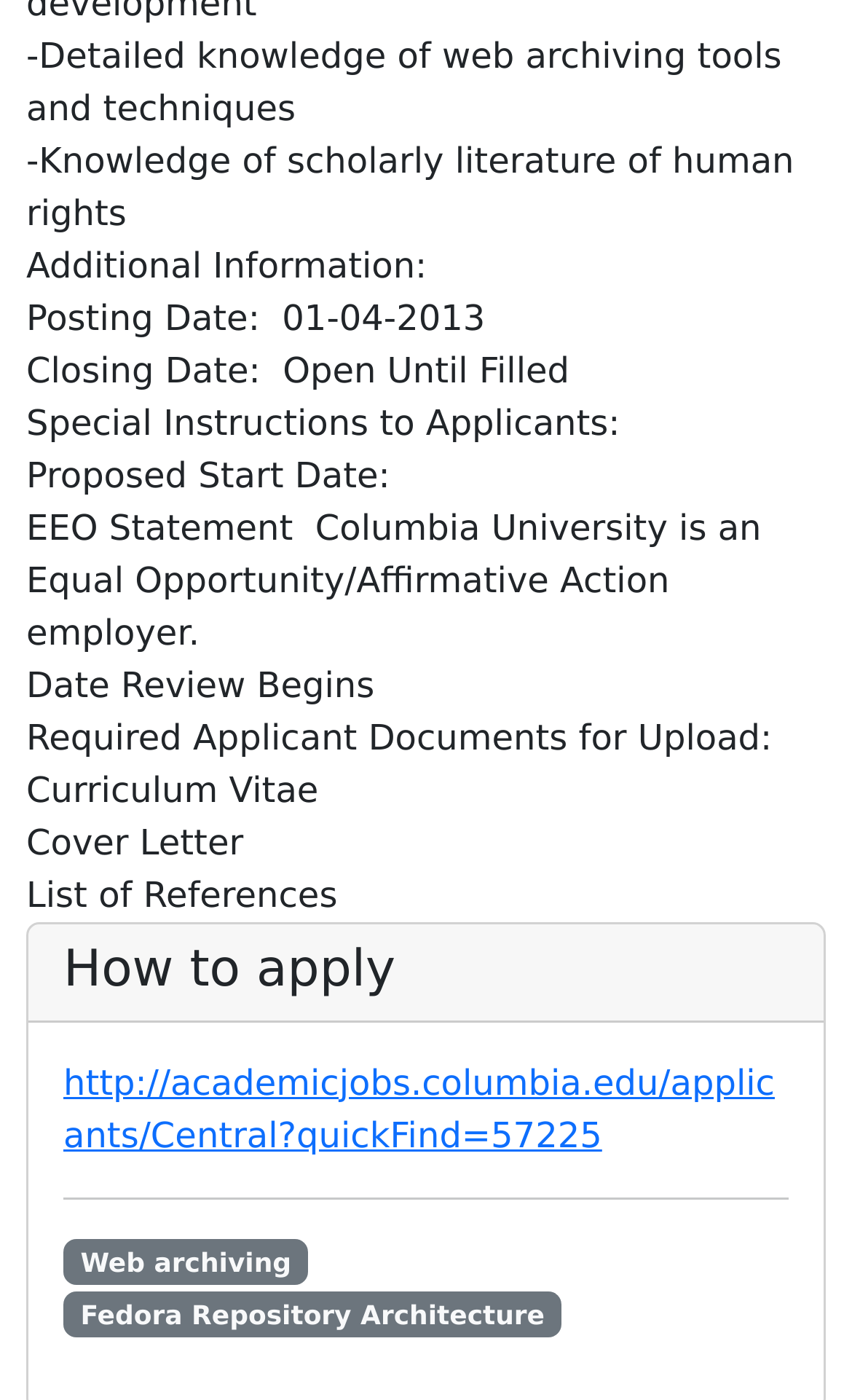Locate the bounding box coordinates of the UI element described by: "Uncategorized". The bounding box coordinates should consist of four float numbers between 0 and 1, i.e., [left, top, right, bottom].

None